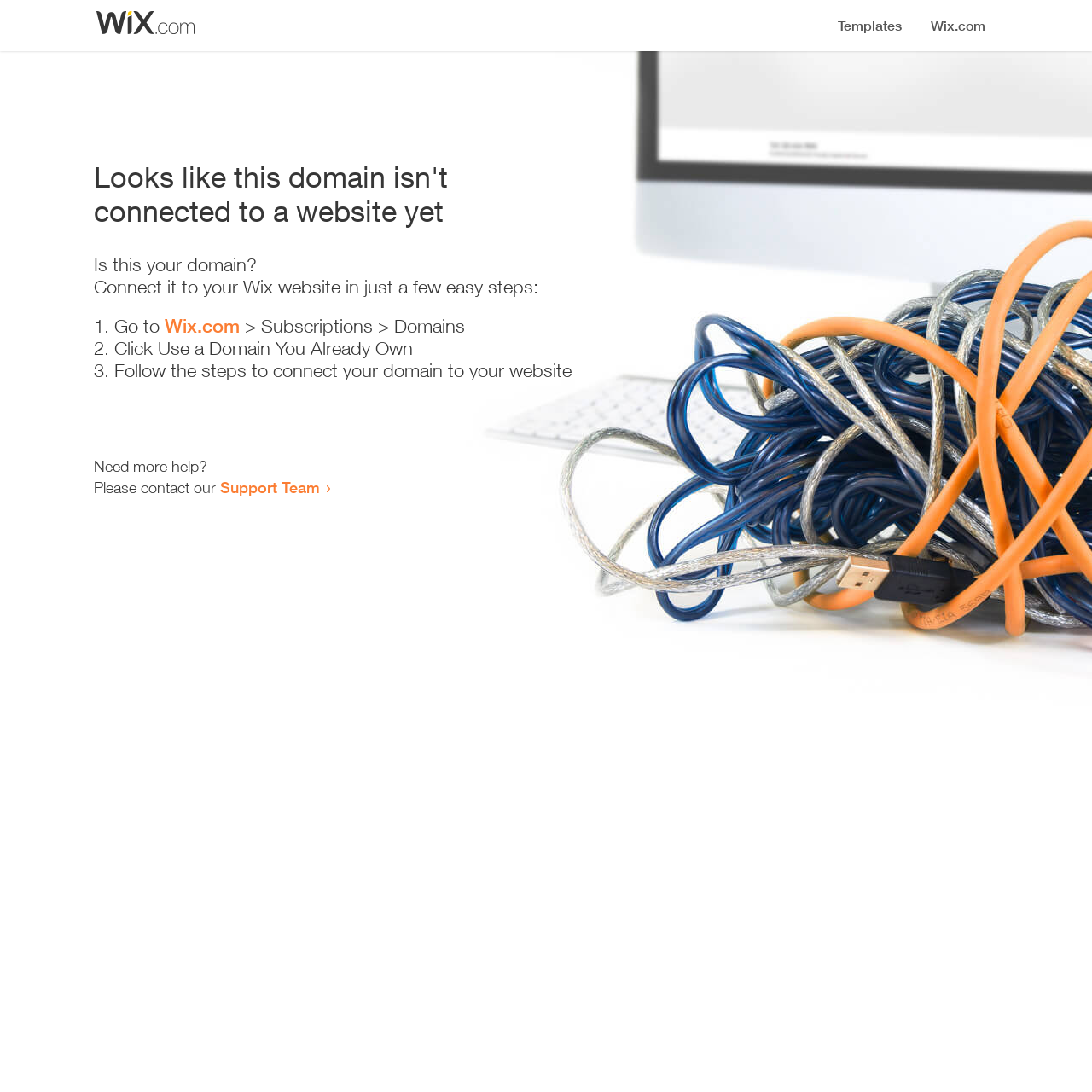How many steps are required to connect the domain to a website?
Please answer the question with a detailed response using the information from the screenshot.

The webpage provides a list of steps to connect the domain to a website, which includes three list markers: '1.', '2.', and '3.'. This implies that there are three steps required to complete the process.